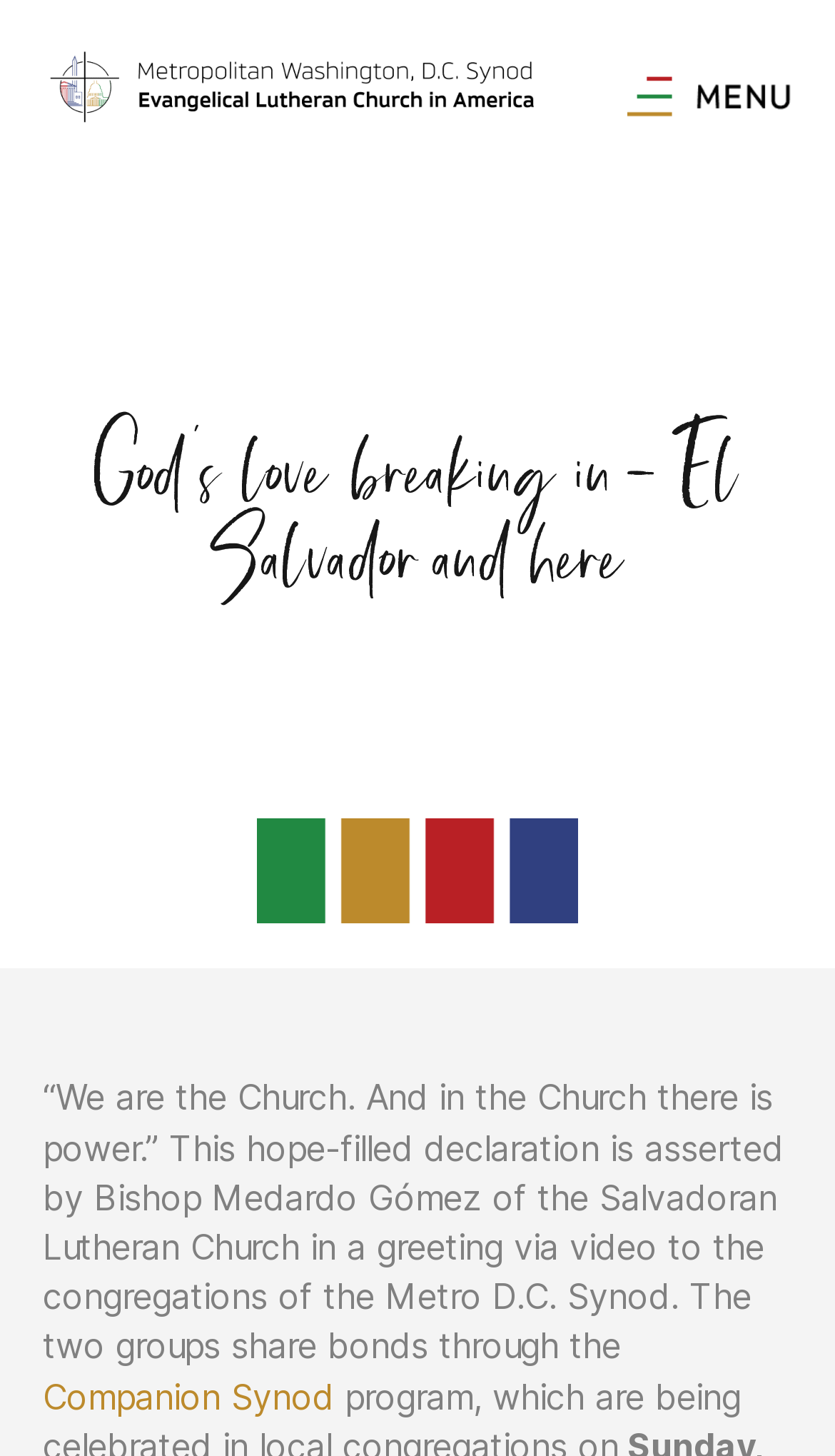Is the image 'Group 172' above the heading?
Please provide a comprehensive answer based on the information in the image.

By comparing the y1 and y2 coordinates of the image 'Group 172' and the heading, we can determine that the image is above the heading. The y1 and y2 coordinates of the image are 0.05 and 0.084, respectively, while the y1 and y2 coordinates of the heading are 0.268 and 0.385, respectively.